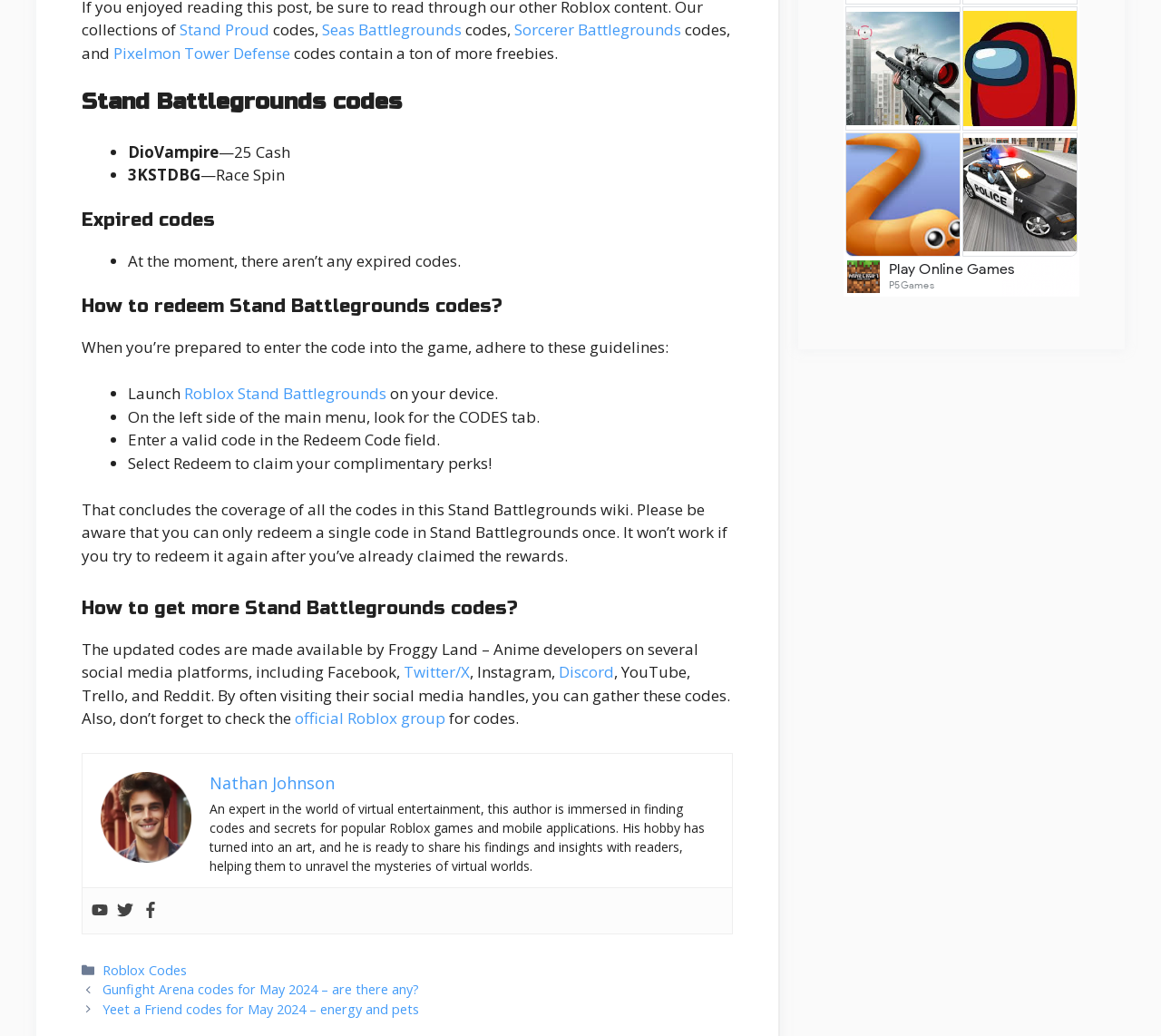What is the purpose of the codes?
Observe the image and answer the question with a one-word or short phrase response.

To claim complimentary perks